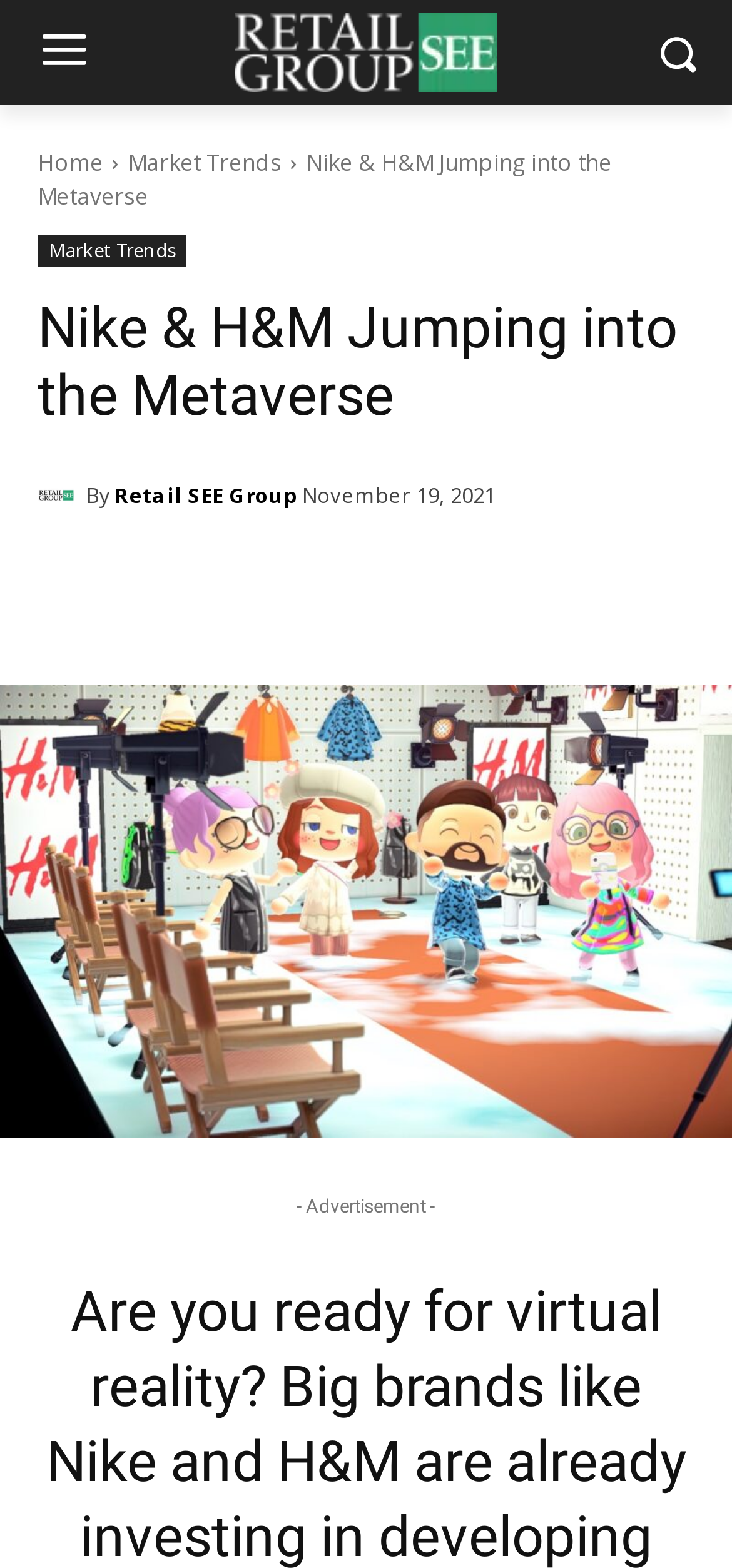Locate the bounding box coordinates of the UI element described by: "parent_node: By title="Retail SEE Group"". The bounding box coordinates should consist of four float numbers between 0 and 1, i.e., [left, top, right, bottom].

[0.051, 0.304, 0.118, 0.327]